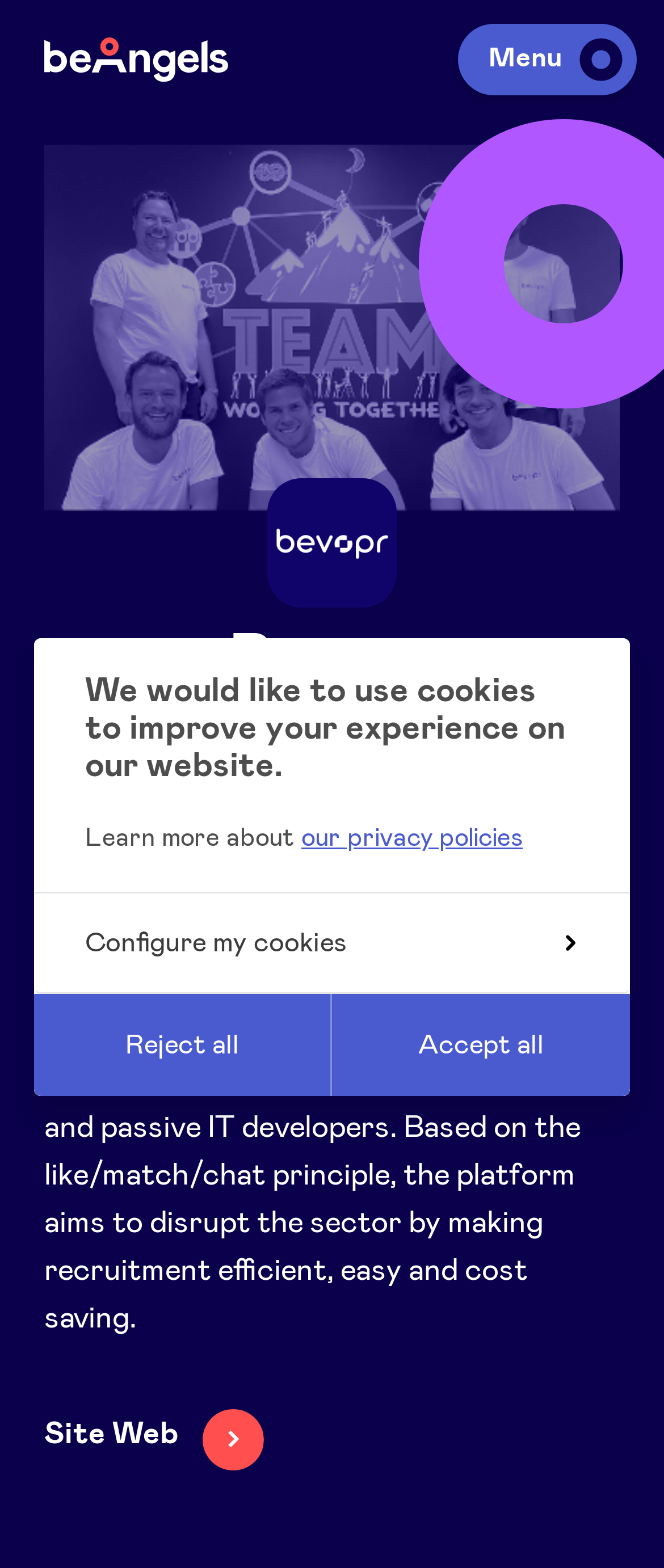Please identify the bounding box coordinates of the element I should click to complete this instruction: 'Click on the 'BeAngels Academy' link'. The coordinates should be given as four float numbers between 0 and 1, like this: [left, top, right, bottom].

[0.141, 0.321, 0.859, 0.355]